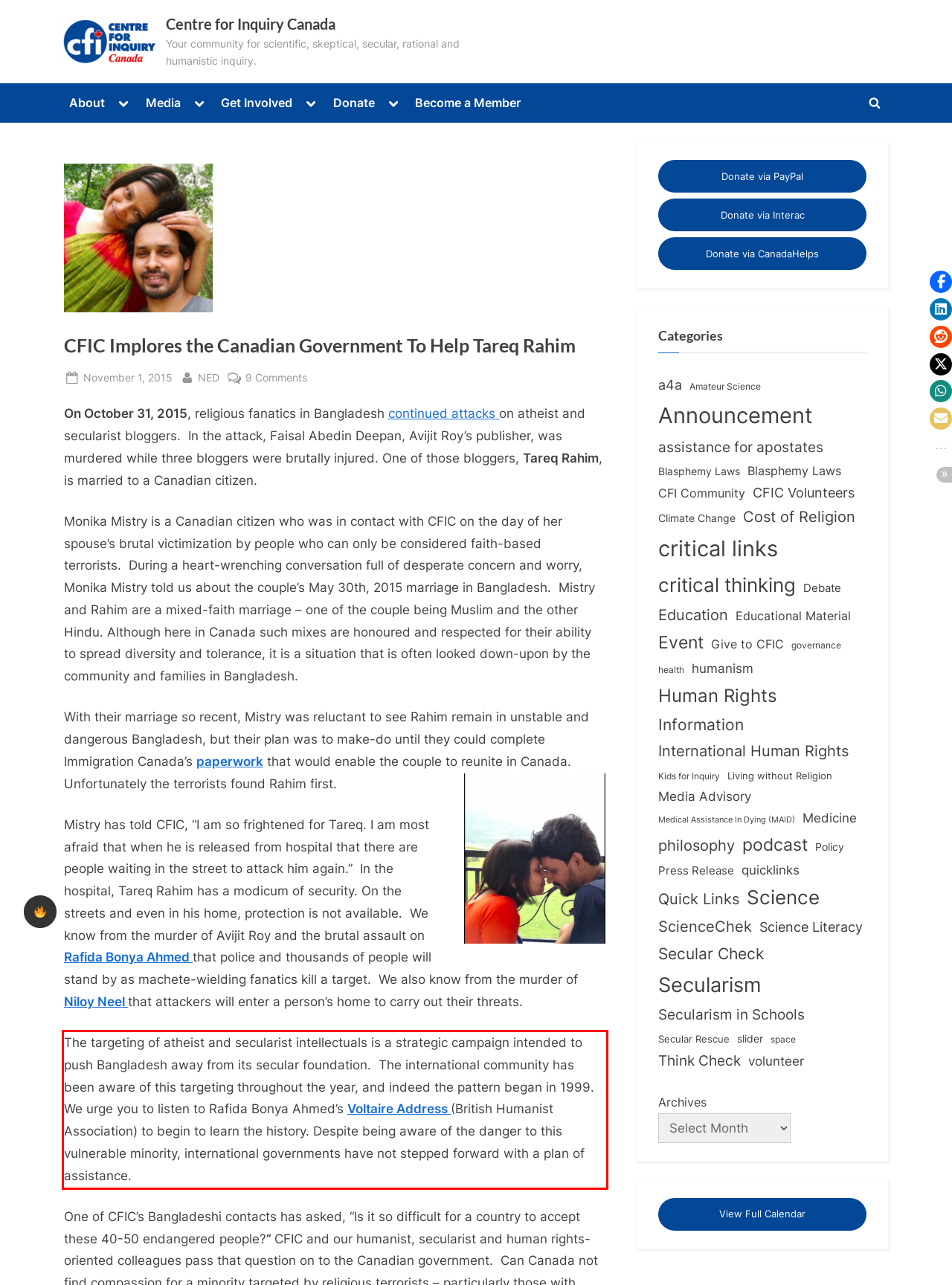Observe the screenshot of the webpage, locate the red bounding box, and extract the text content within it.

The targeting of atheist and secularist intellectuals is a strategic campaign intended to push Bangladesh away from its secular foundation. The international community has been aware of this targeting throughout the year, and indeed the pattern began in 1999. We urge you to listen to Rafida Bonya Ahmed’s Voltaire Address (British Humanist Association) to begin to learn the history. Despite being aware of the danger to this vulnerable minority, international governments have not stepped forward with a plan of assistance.